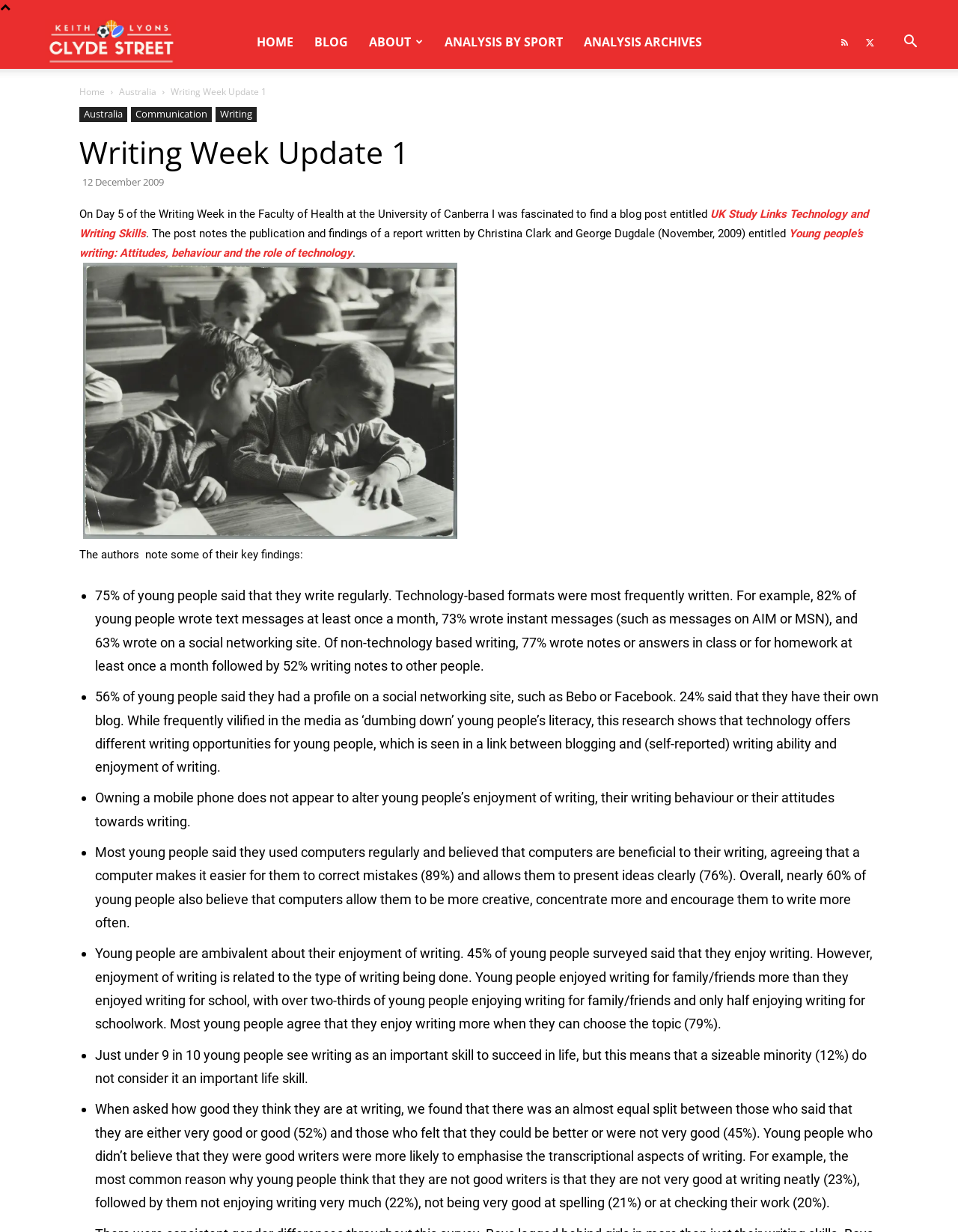Identify the bounding box coordinates of the element that should be clicked to fulfill this task: "Read about Writing Week Update 1". The coordinates should be provided as four float numbers between 0 and 1, i.e., [left, top, right, bottom].

[0.178, 0.069, 0.278, 0.08]